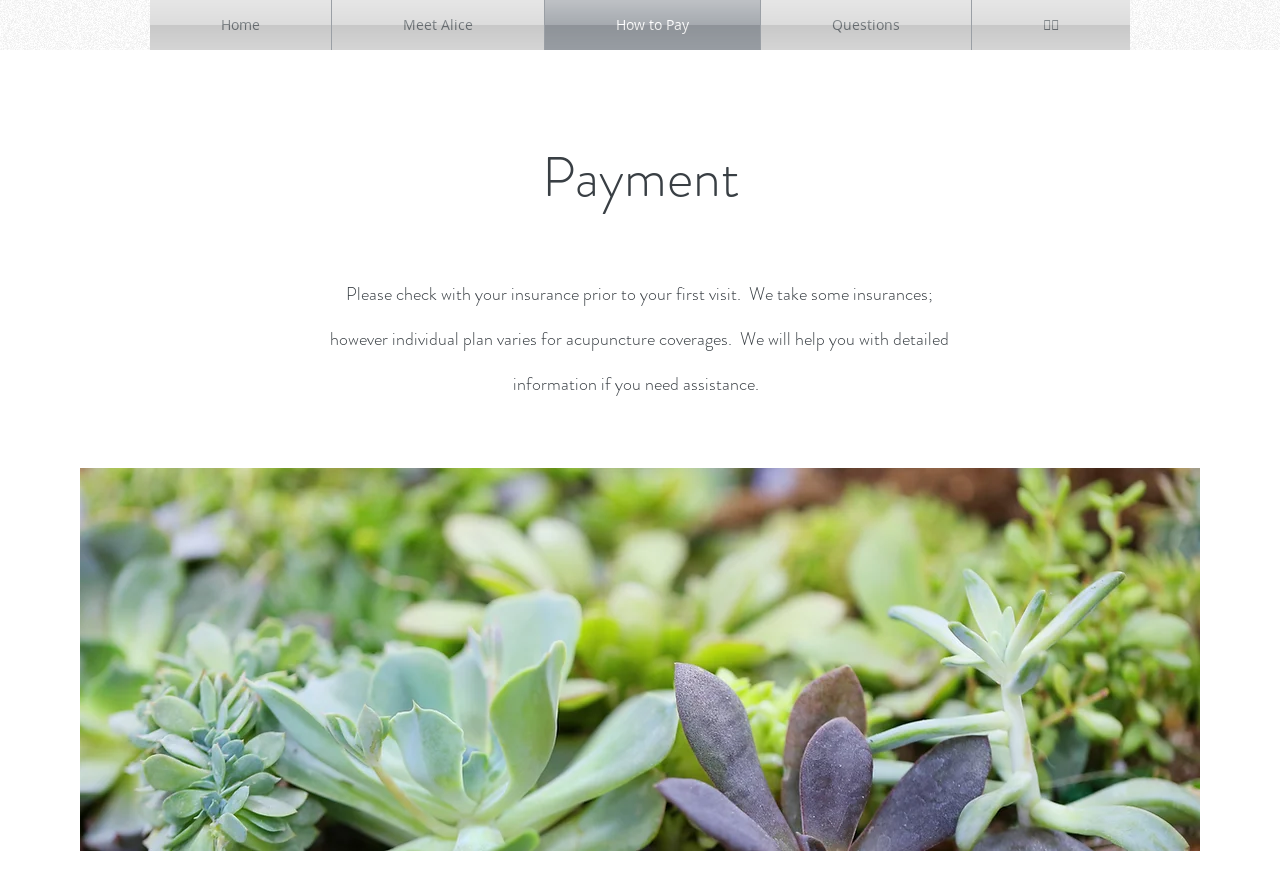Give a one-word or phrase response to the following question: What is the purpose of the insurance check?

Acupuncture coverage